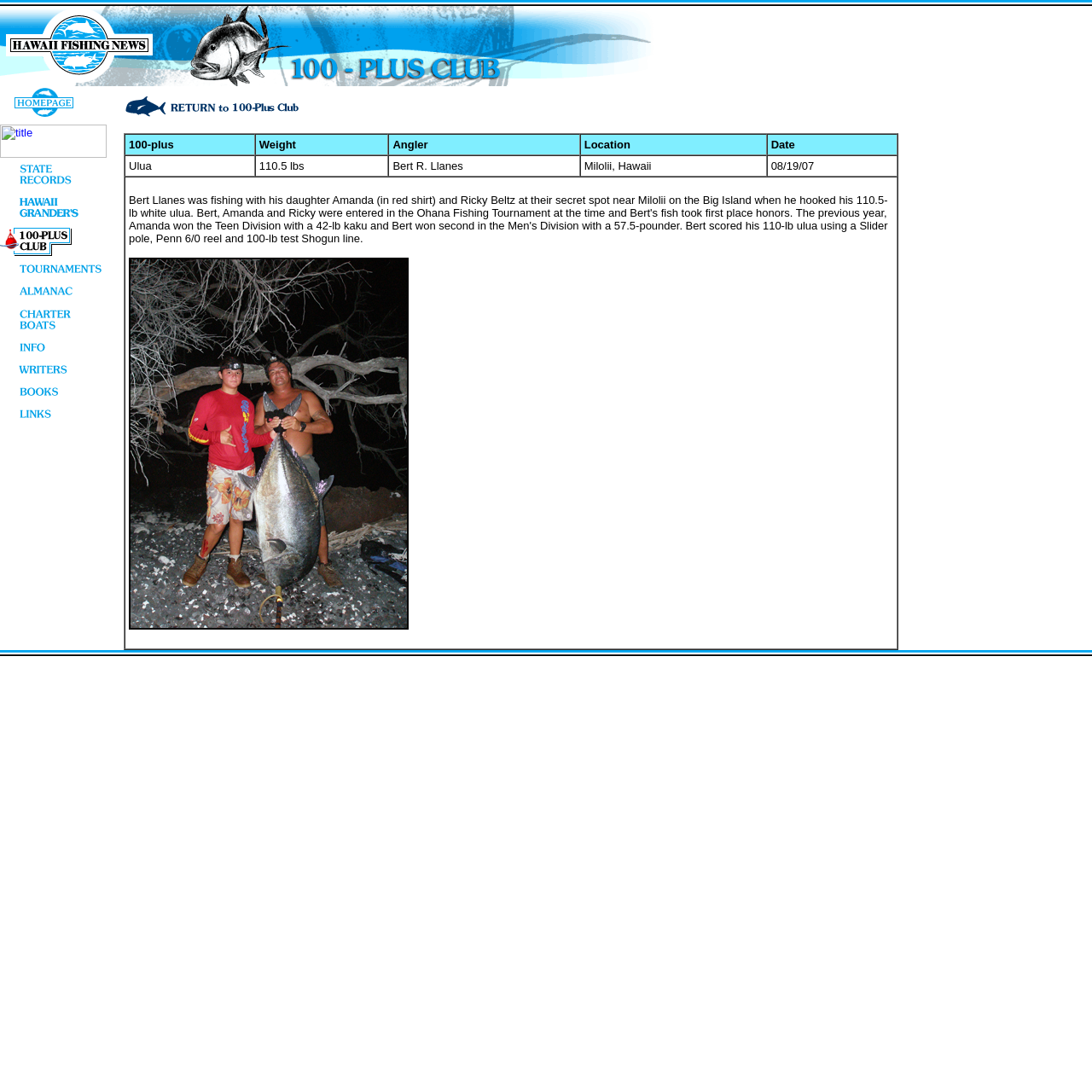Determine the bounding box coordinates of the clickable region to execute the instruction: "read Bert Llanes' story". The coordinates should be four float numbers between 0 and 1, denoted as [left, top, right, bottom].

[0.114, 0.162, 0.822, 0.595]